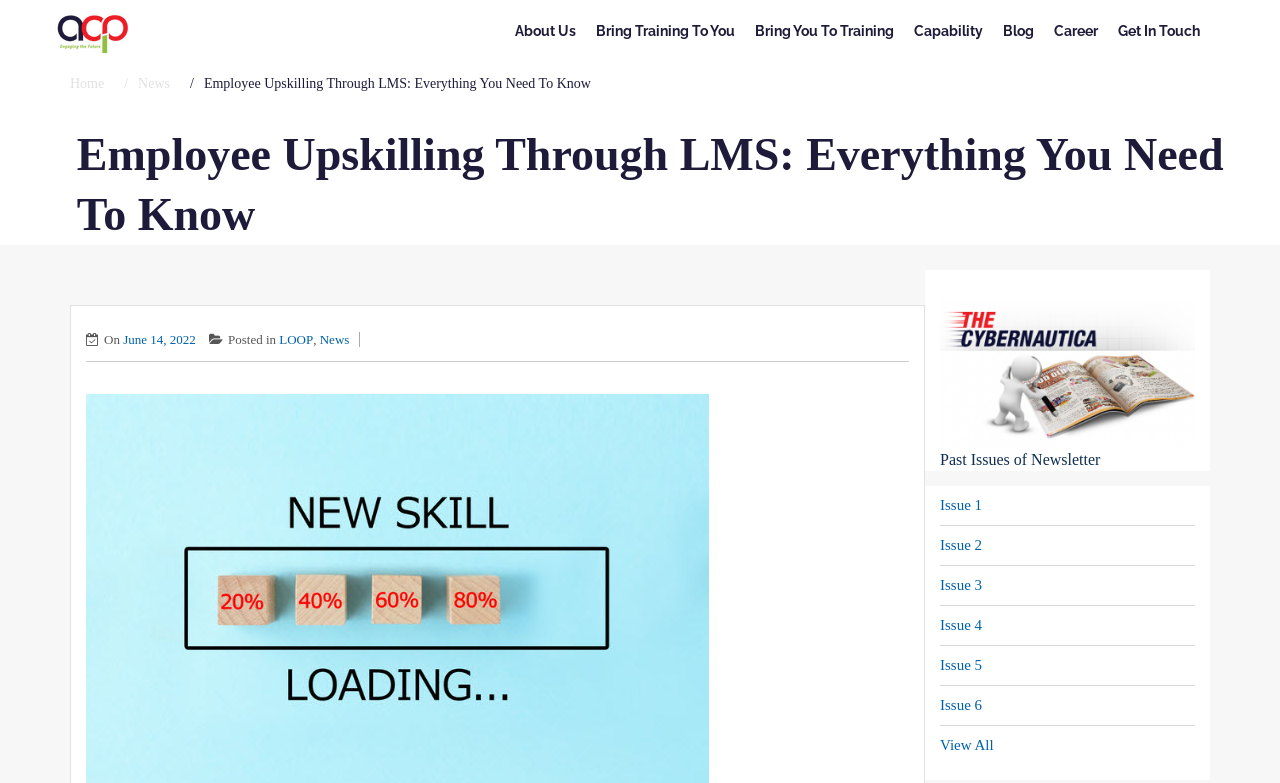Answer this question in one word or a short phrase: What is the topic of the current article?

Employee Upskilling Through LMS